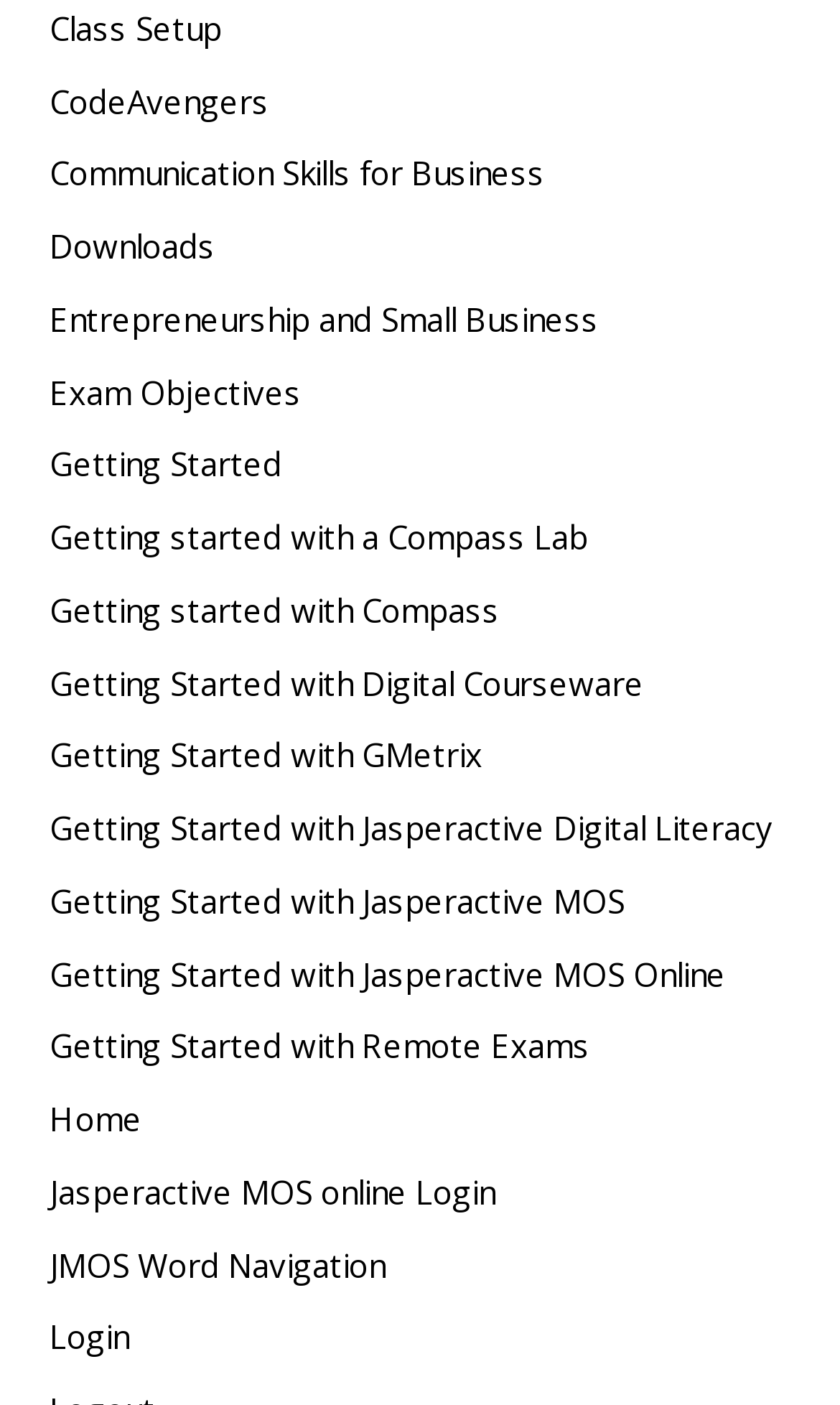Pinpoint the bounding box coordinates of the clickable element needed to complete the instruction: "Click on Mists of Pandaria". The coordinates should be provided as four float numbers between 0 and 1: [left, top, right, bottom].

None